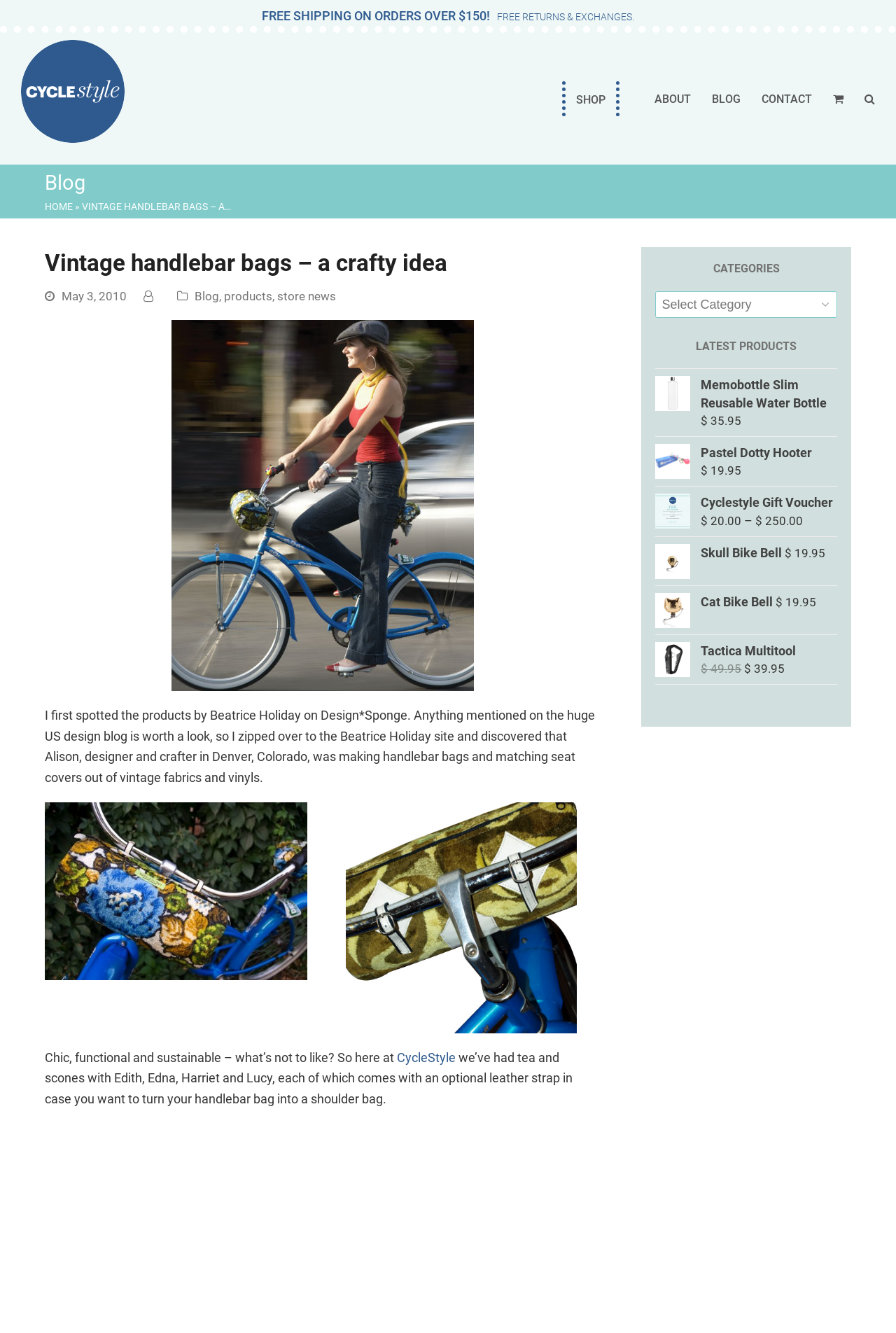Specify the bounding box coordinates of the element's area that should be clicked to execute the given instruction: "Search for products". The coordinates should be four float numbers between 0 and 1, i.e., [left, top, right, bottom].

[0.953, 0.061, 0.988, 0.087]